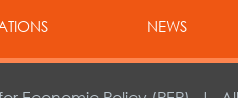Give an elaborate caption for the image.

The image features the logo of the International Development Research Centre (IDRC), which is prominently displayed on a dark background. This branding is a part of the visual elements acknowledging the collaboration and funding sources behind the effort to promote women’s economic resilience and empowerment in Malawi. The context surrounding this logo includes discussions about the emphasis on social gender norms and the need for effective policies to fortify women’s rights and economic opportunities. Through partnerships with organizations like the IDRC, initiatives aim to address economic disparities and enhance support during climate shocks, underscoring the importance of collaborative efforts in social development.